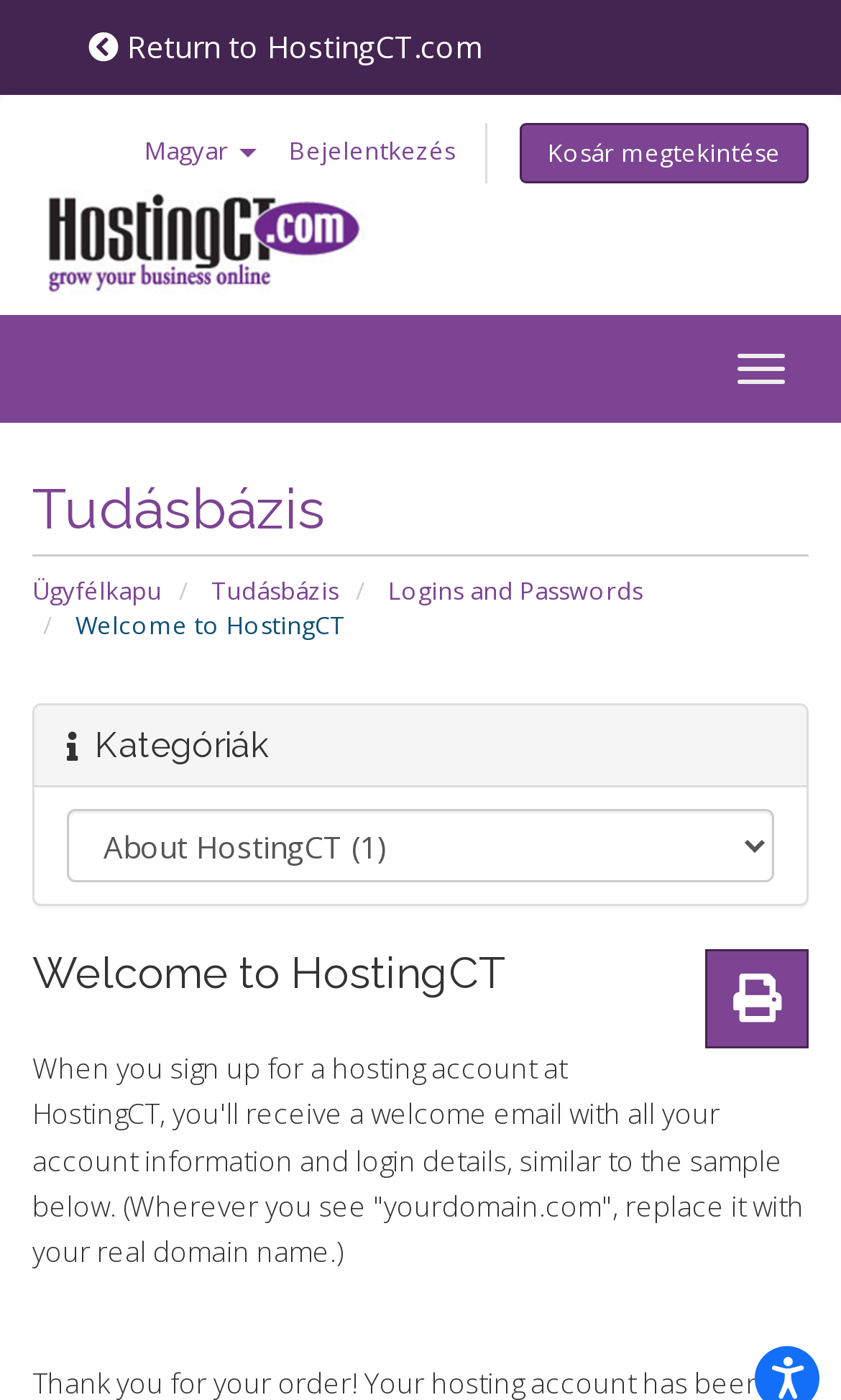Please use the details from the image to answer the following question comprehensively:
What is the purpose of the 'Ügyfélkapu' link?

The 'Ügyfélkapu' link is located in the top-middle section of the webpage, but its purpose is not explicitly stated. It may be related to customer login or account management, but further information is needed to determine its exact purpose.